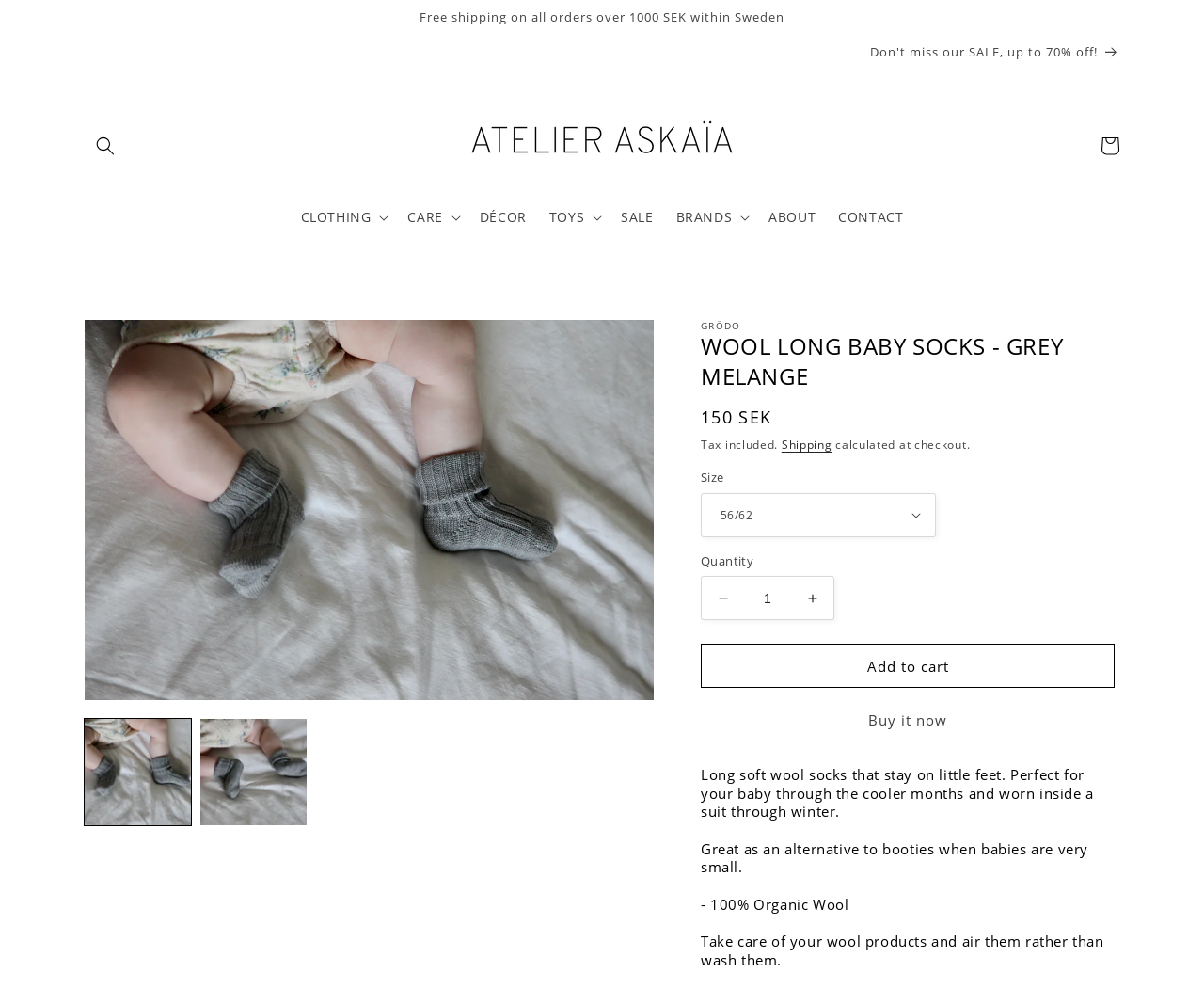Answer the following inquiry with a single word or phrase:
How can I care for the wool long baby socks?

Air them rather than wash them